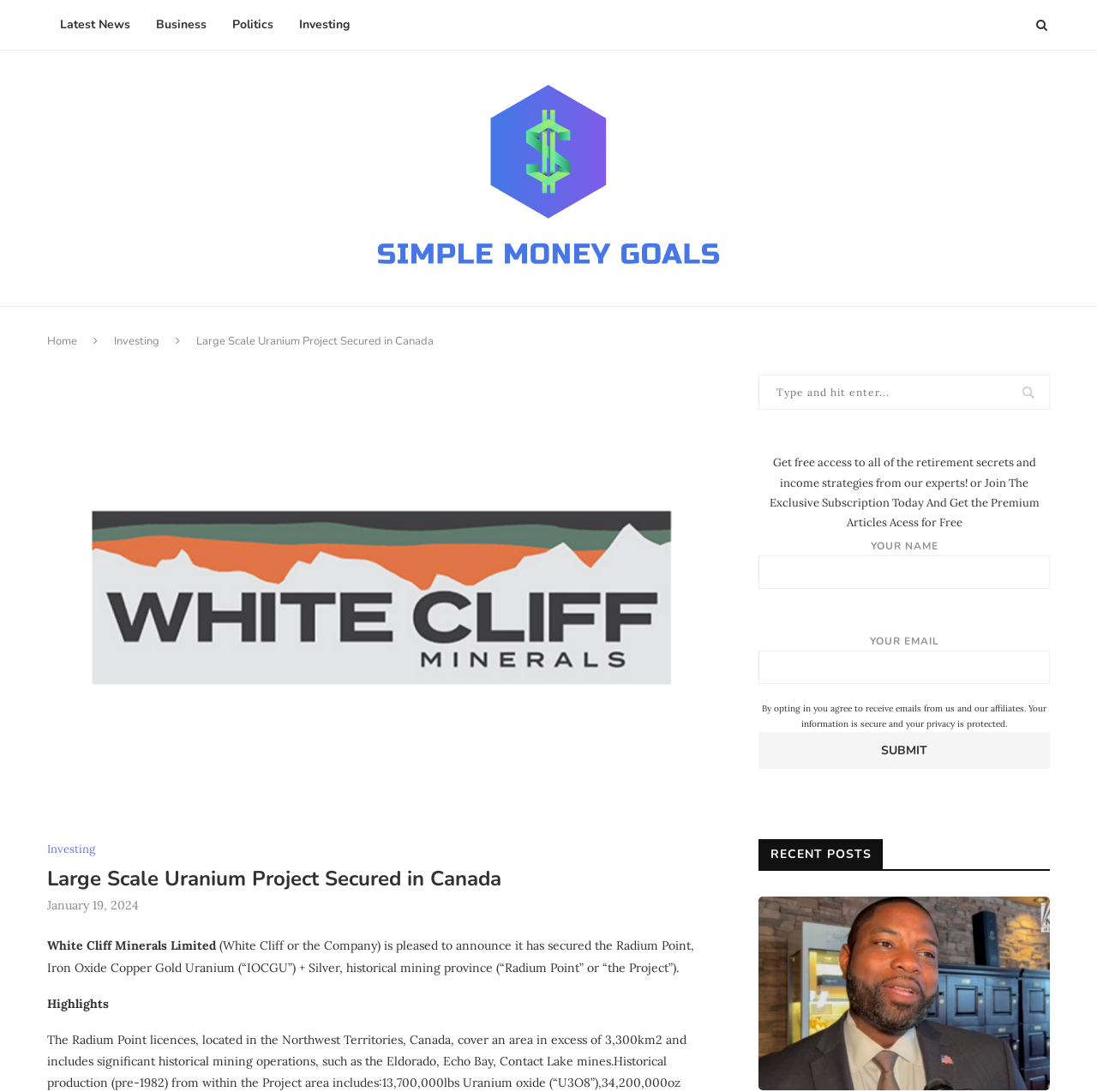Please give a concise answer to this question using a single word or phrase: 
What is the topic of the article?

Uranium project